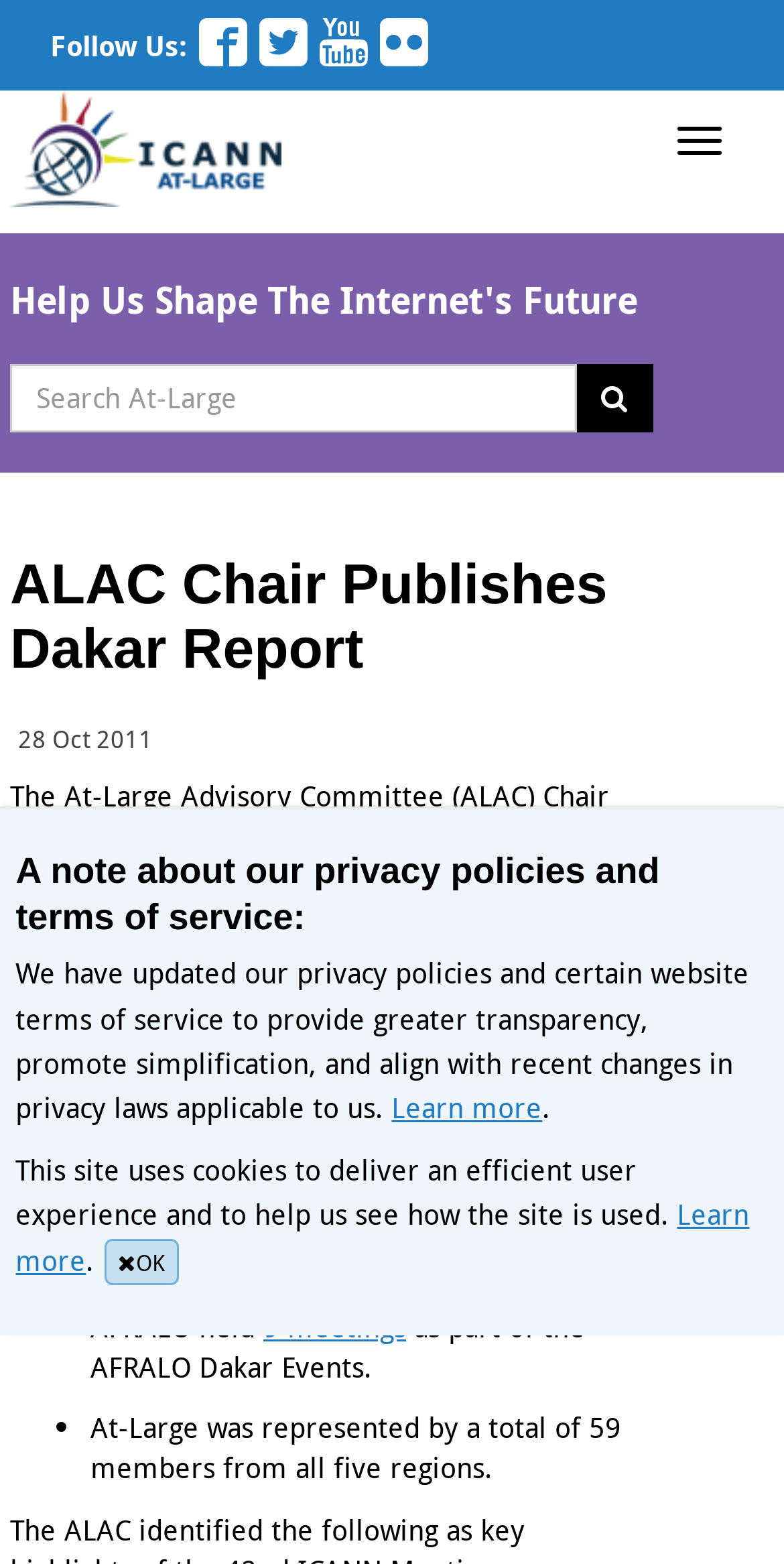Extract the bounding box coordinates for the UI element described by the text: "9 meetingsOpens a new window". The coordinates should be in the form of [left, top, right, bottom] with values between 0 and 1.

[0.336, 0.835, 0.518, 0.86]